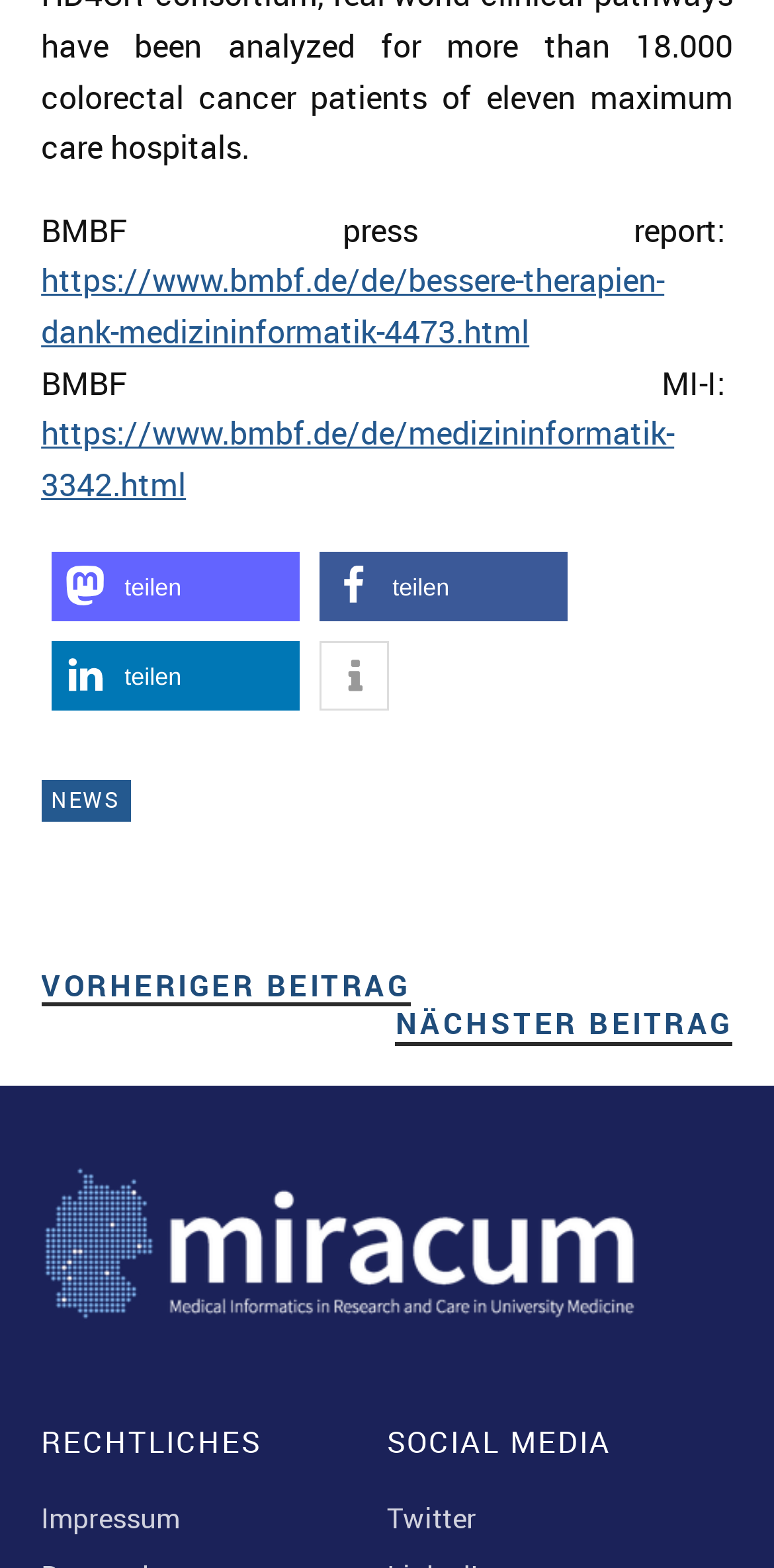Please provide a detailed answer to the question below based on the screenshot: 
How many buttons are there to share the content?

I found three buttons to share the content on the webpage, which are 'Bei Mastodon teilen', 'Bei Facebook teilen', and 'Bei LinkedIn teilen', so the answer is 3.